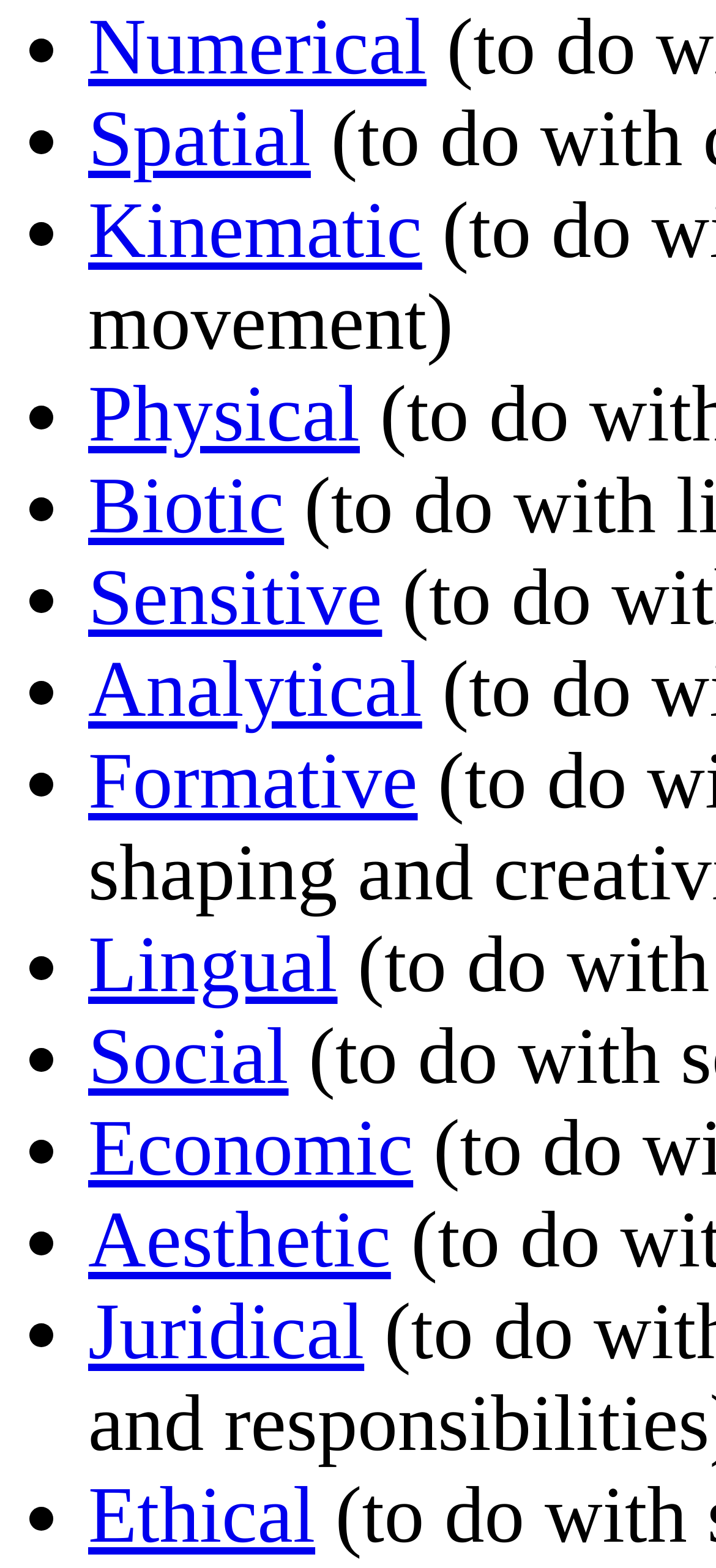Please identify the bounding box coordinates of the area that needs to be clicked to fulfill the following instruction: "Go to Biotic."

[0.123, 0.295, 0.397, 0.352]